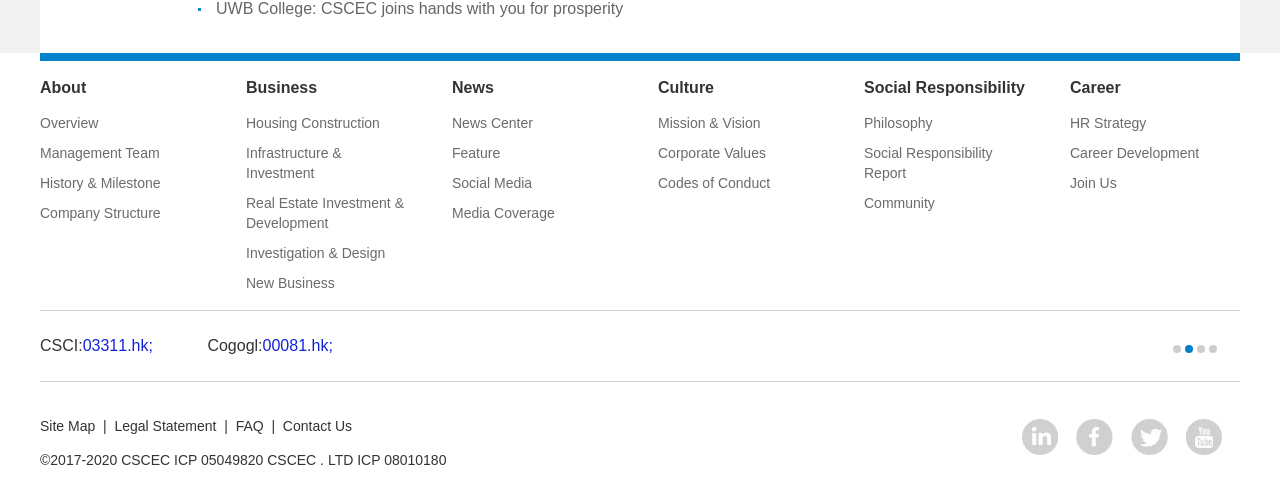Answer the question with a single word or phrase: 
What is the last link in the Business section?

New Business